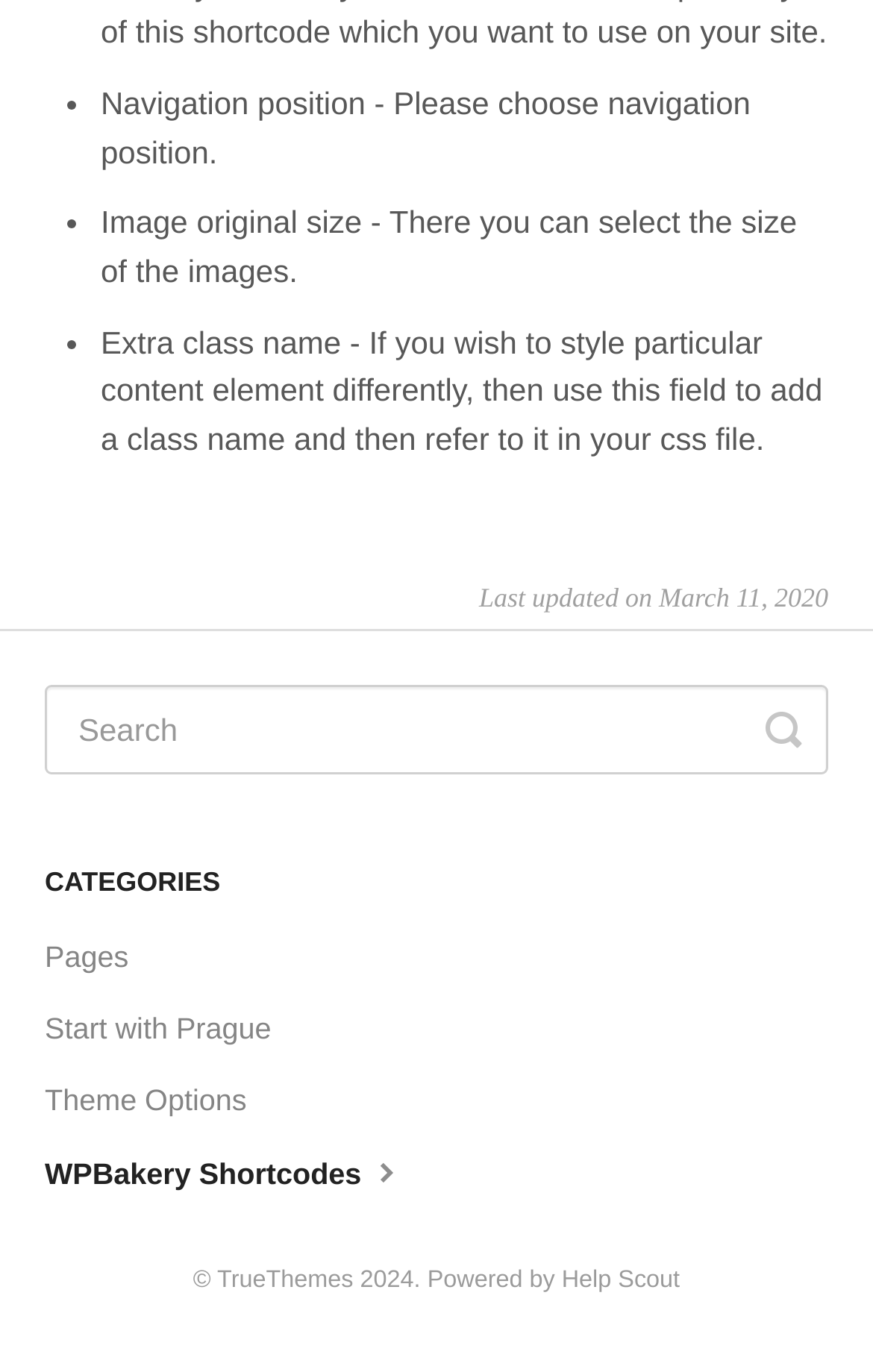Refer to the screenshot and answer the following question in detail:
What is the name of the powered-by platform?

The powered-by platform is mentioned in the link element with ID 25, which is located in the footer section of the webpage. The platform is specified as 'Help Scout'.